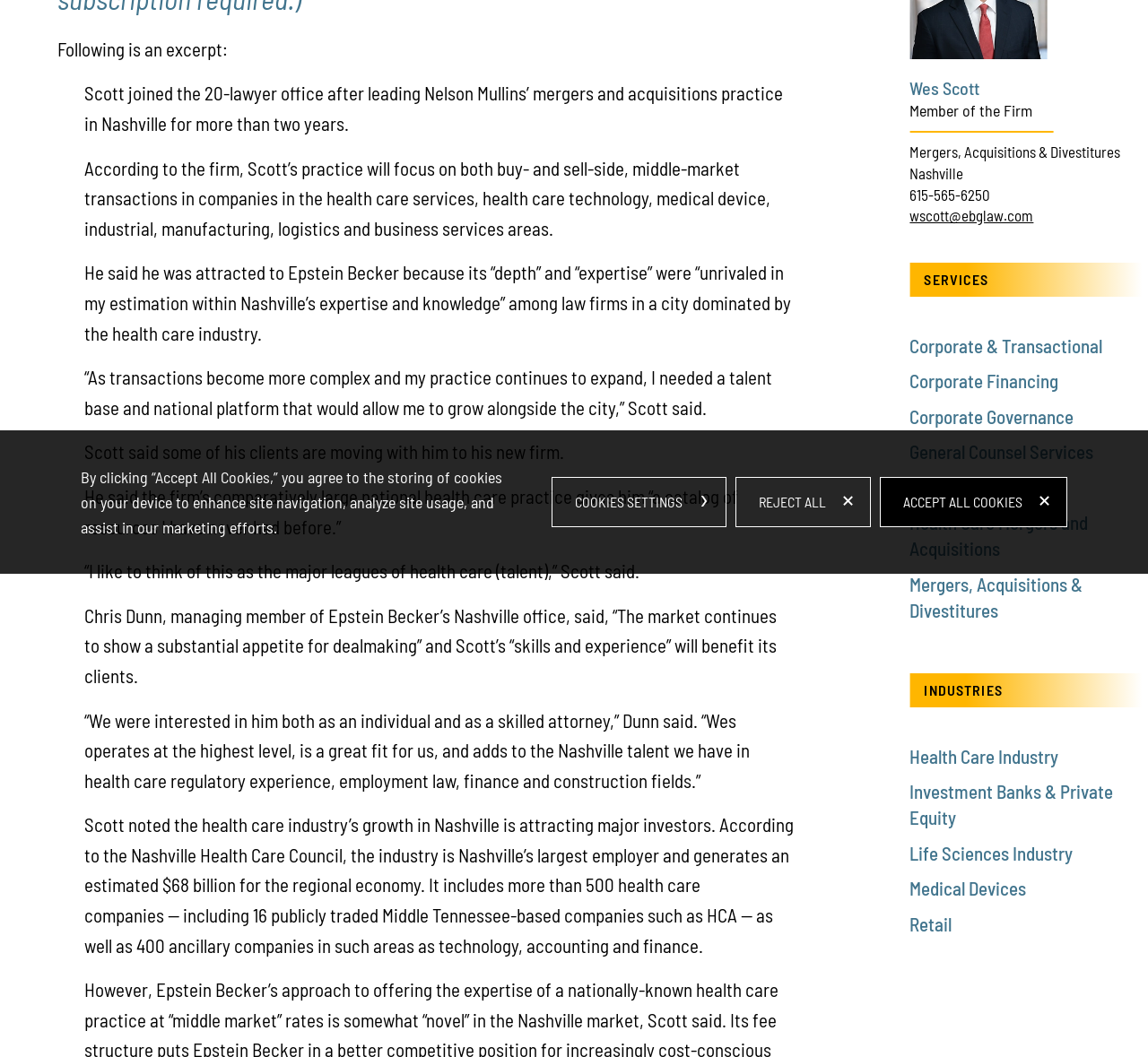Highlight the bounding box of the UI element that corresponds to this description: "General Counsel Services".

[0.793, 0.532, 0.953, 0.553]